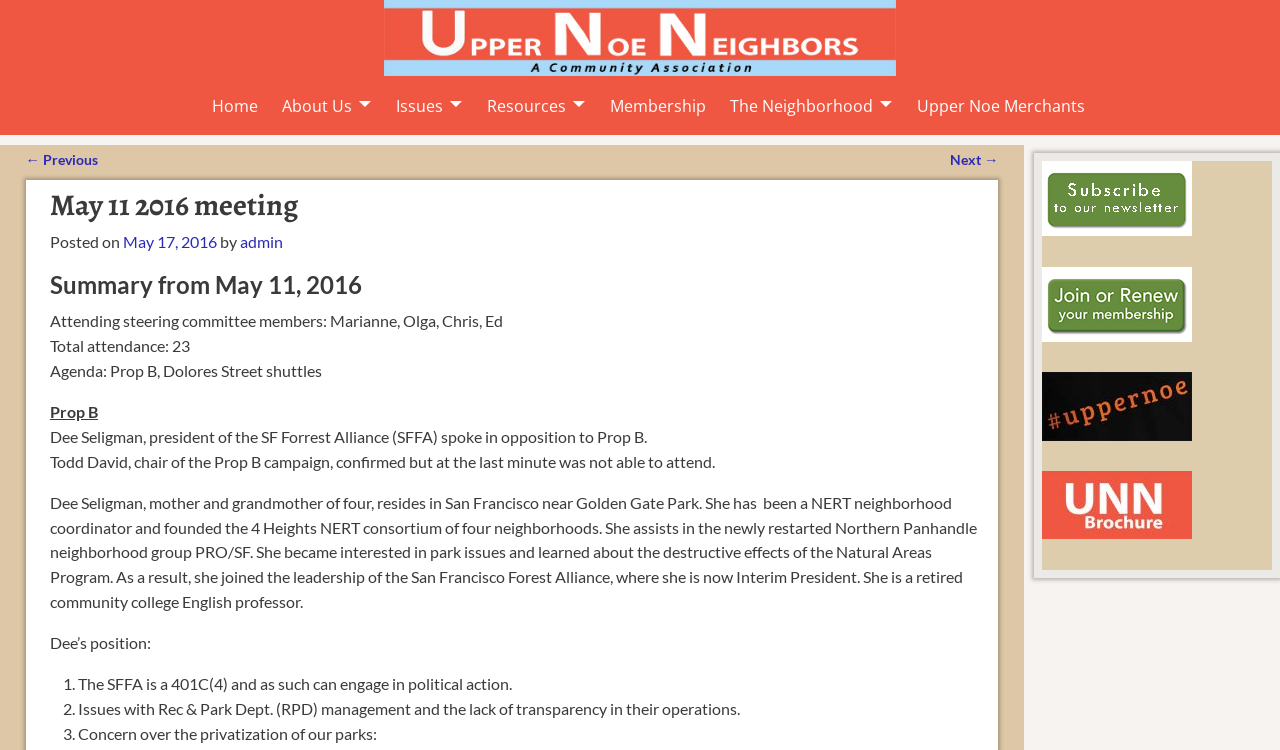Based on the element description: "Issues", identify the bounding box coordinates for this UI element. The coordinates must be four float numbers between 0 and 1, listed as [left, top, right, bottom].

[0.3, 0.117, 0.371, 0.164]